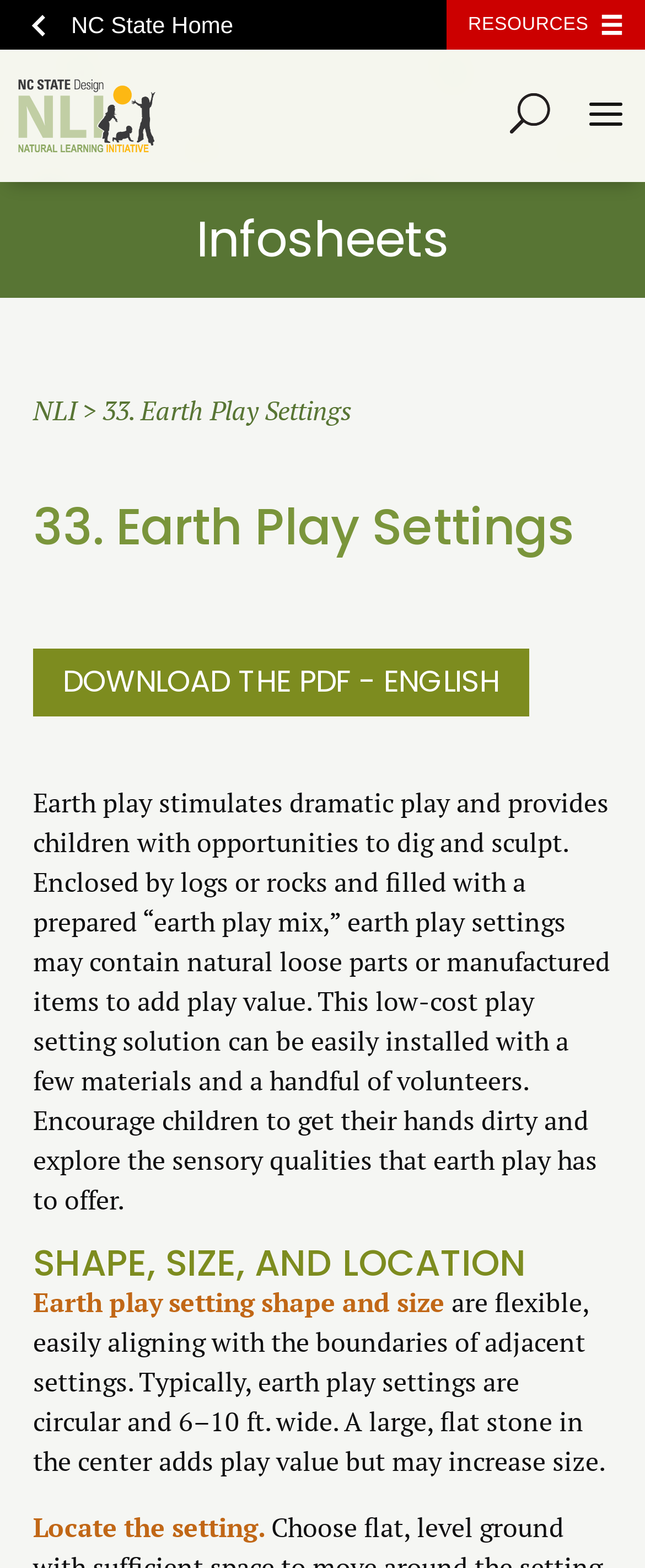Given the element description, predict the bounding box coordinates in the format (top-left x, top-left y, bottom-right x, bottom-right y), using floating point numbers between 0 and 1: name="s" placeholder="Search …" title="Search for:"

[0.427, 0.008, 0.877, 0.056]